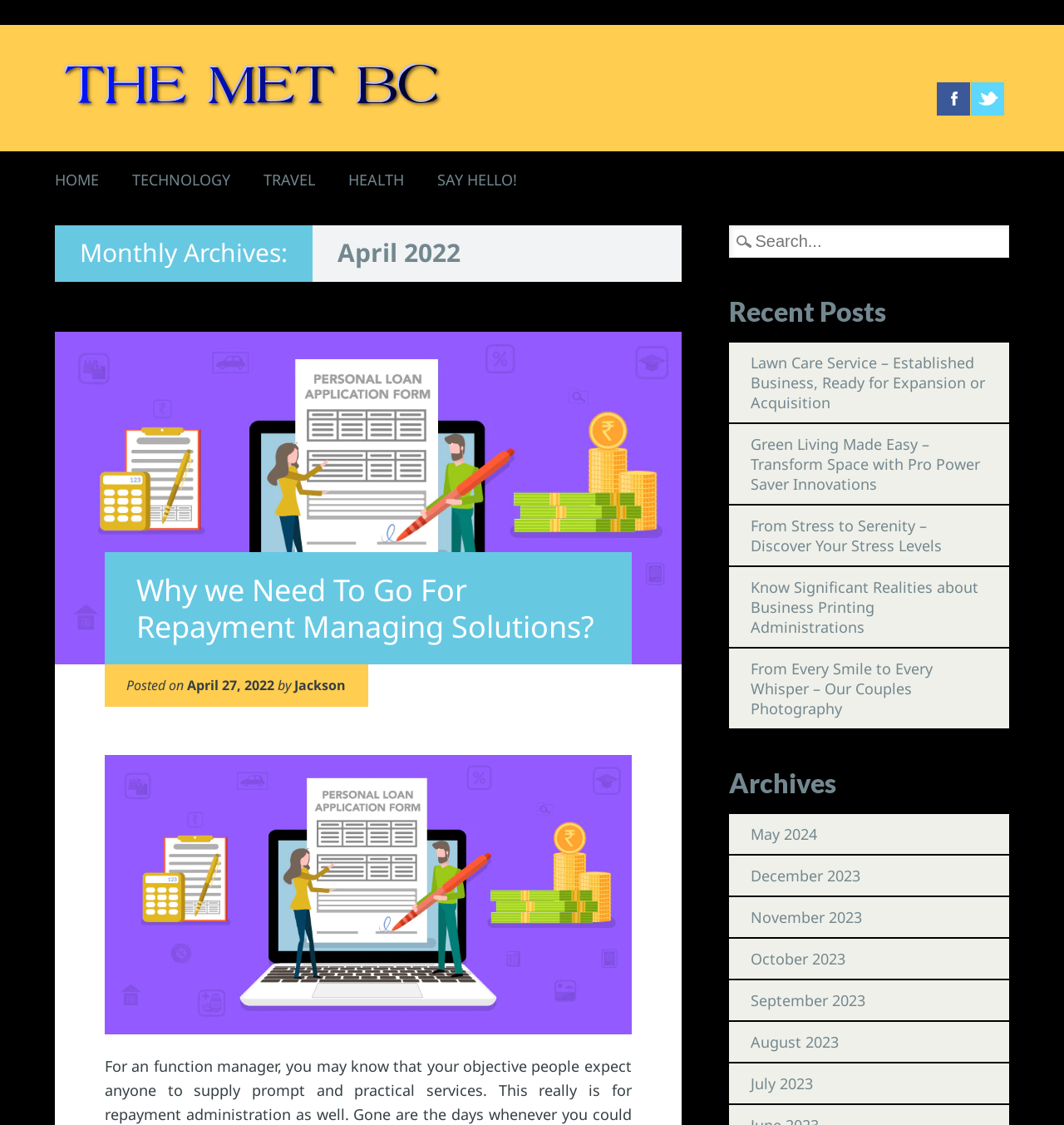Locate the bounding box coordinates of the clickable region to complete the following instruction: "Subscribe for exclusive offers."

None